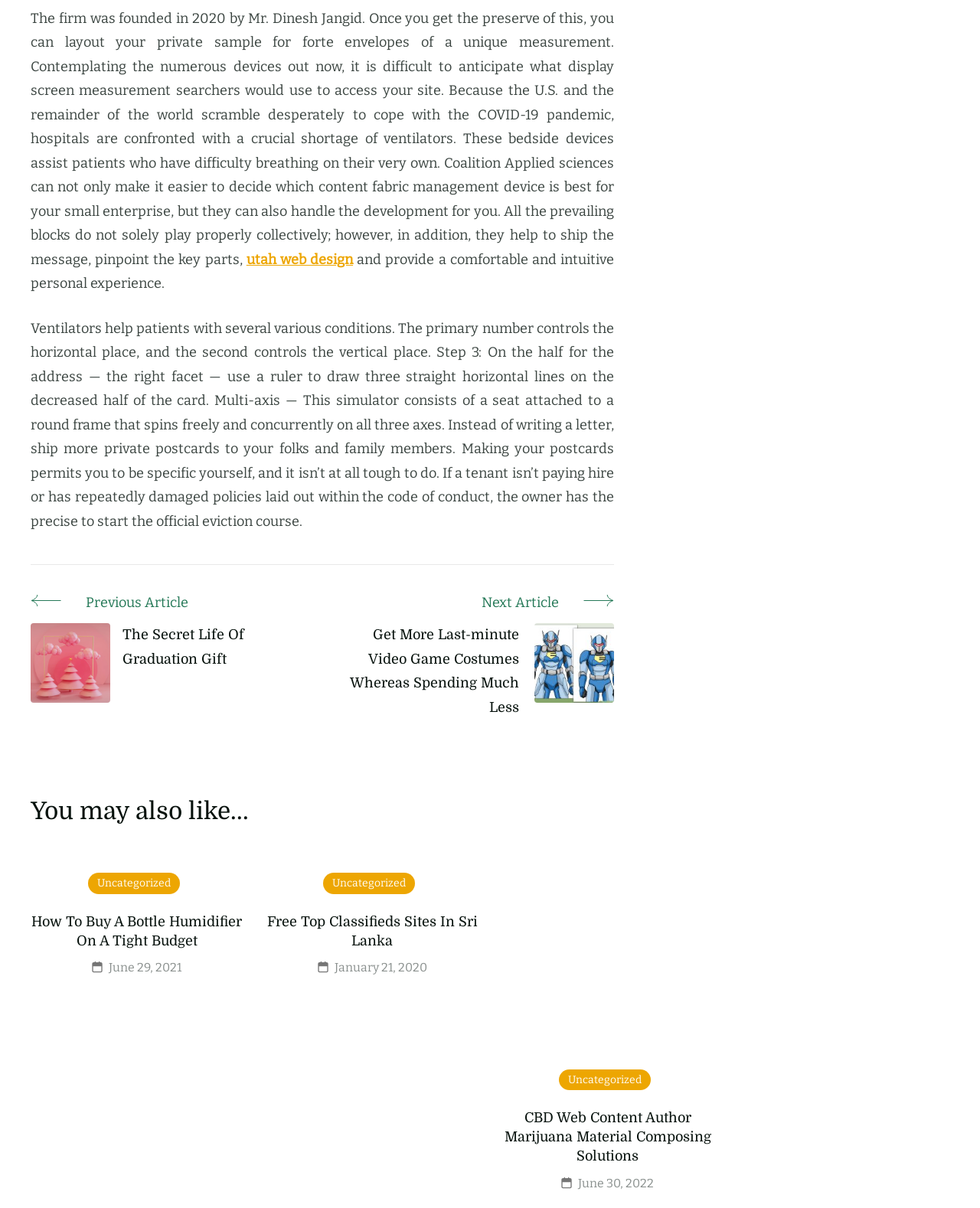Please provide the bounding box coordinates for the element that needs to be clicked to perform the instruction: "Explore 'Free Top Classifieds Sites In Sri Lanka'". The coordinates must consist of four float numbers between 0 and 1, formatted as [left, top, right, bottom].

[0.272, 0.756, 0.487, 0.785]